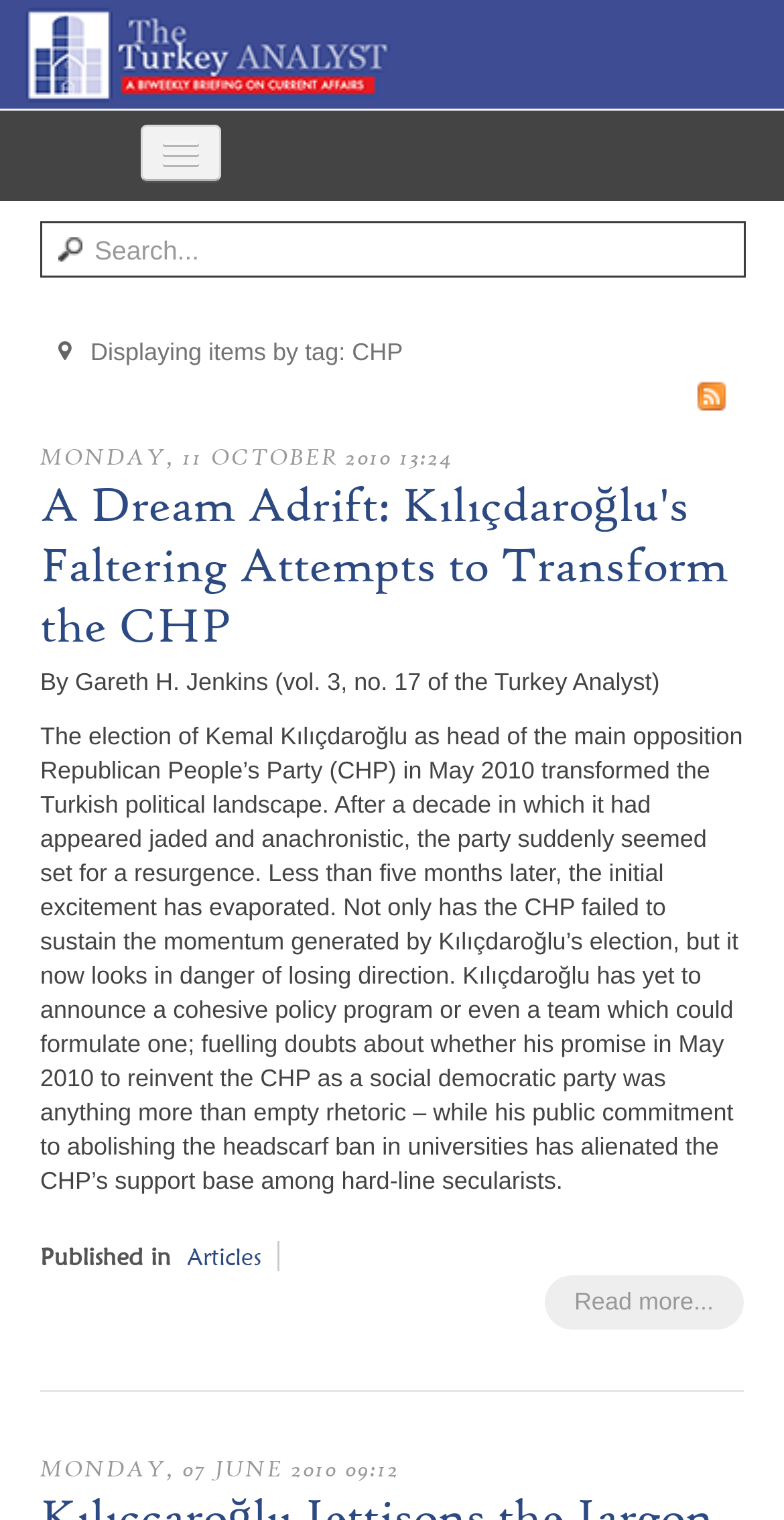Answer the following query concisely with a single word or phrase:
How many articles are displayed on this page?

2